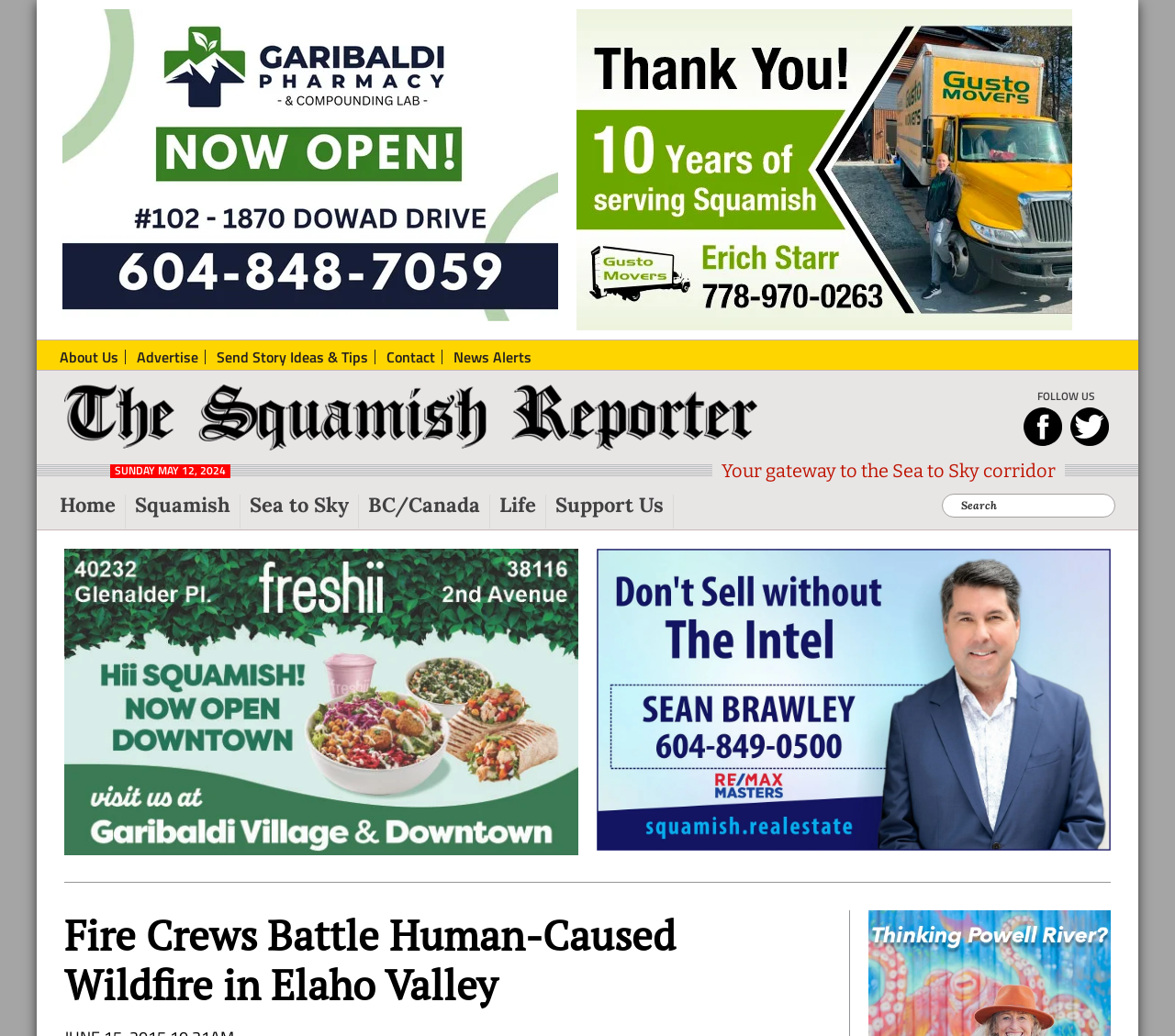Select the bounding box coordinates of the element I need to click to carry out the following instruction: "Follow the 'FOLLOW US' link".

[0.87, 0.376, 0.945, 0.389]